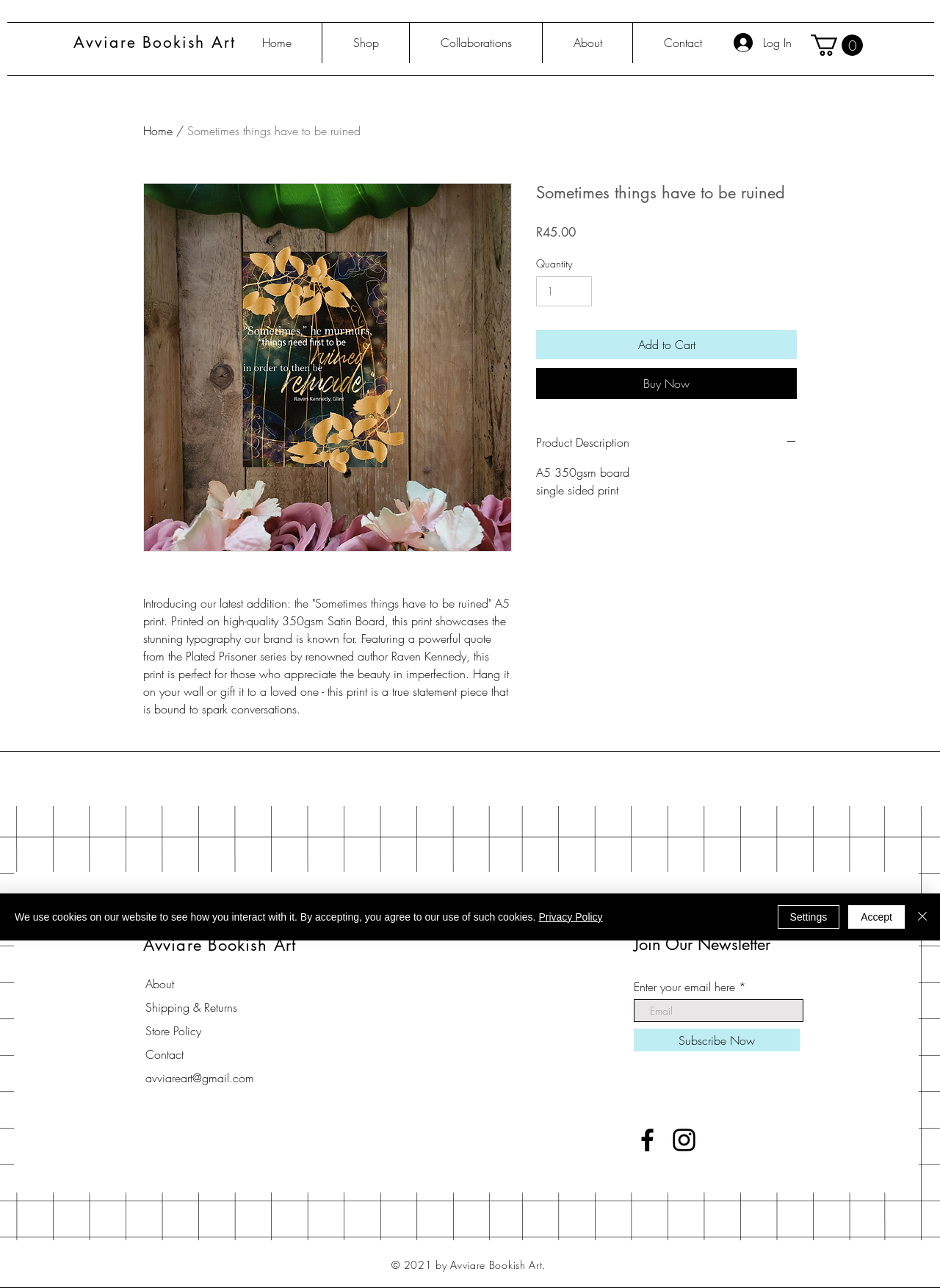Create a detailed narrative of the webpage’s visual and textual elements.

This webpage is an e-commerce page for Avviare Bookish Art, showcasing their latest addition, the "Sometimes things have to be ruined" A5 print. At the top, there is a navigation bar with links to the home page, shop, collaborations, about, and contact sections. On the right side of the navigation bar, there are buttons for logging in and viewing the cart.

Below the navigation bar, there is a main section that takes up most of the page. It features an article with a link to the home page, followed by a heading with the title "Sometimes things have to be ruined". Below the heading, there is an image of the print, which is a powerful quote from the Plated Prisoner series by Raven Kennedy.

To the right of the image, there is a description of the print, highlighting its high-quality 350gsm Satin Board and stunning typography. The description also mentions that the print is perfect for those who appreciate the beauty in imperfection. Below the description, there are details about the price, quantity, and an option to add the print to the cart or buy it now.

Further down, there is a section with links to the product description, which is expanded by default. The product description section includes an image and details about the print, such as its size and material.

At the bottom of the page, there are links to the about, shipping and returns, store policy, and contact sections. There is also a section to join the newsletter, where users can enter their email address and subscribe. On the right side of the newsletter section, there is a social bar with links to Facebook and Instagram.

Finally, at the very bottom of the page, there is a copyright notice and a cookie policy alert with options to accept, view settings, or close the alert.